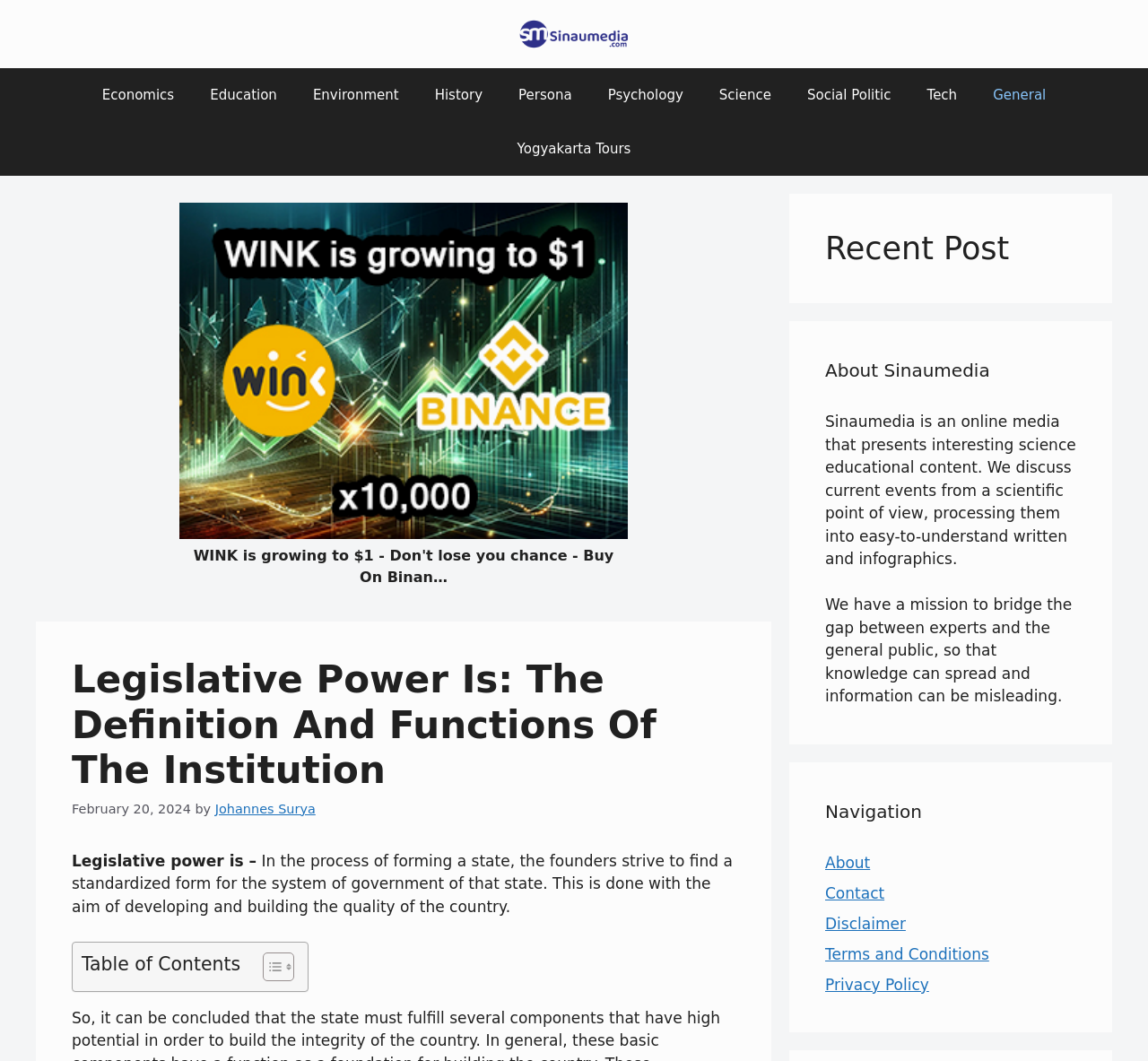Determine the bounding box coordinates for the clickable element required to fulfill the instruction: "Click on the Sinaumedia link". Provide the coordinates as four float numbers between 0 and 1, i.e., [left, top, right, bottom].

[0.445, 0.023, 0.555, 0.04]